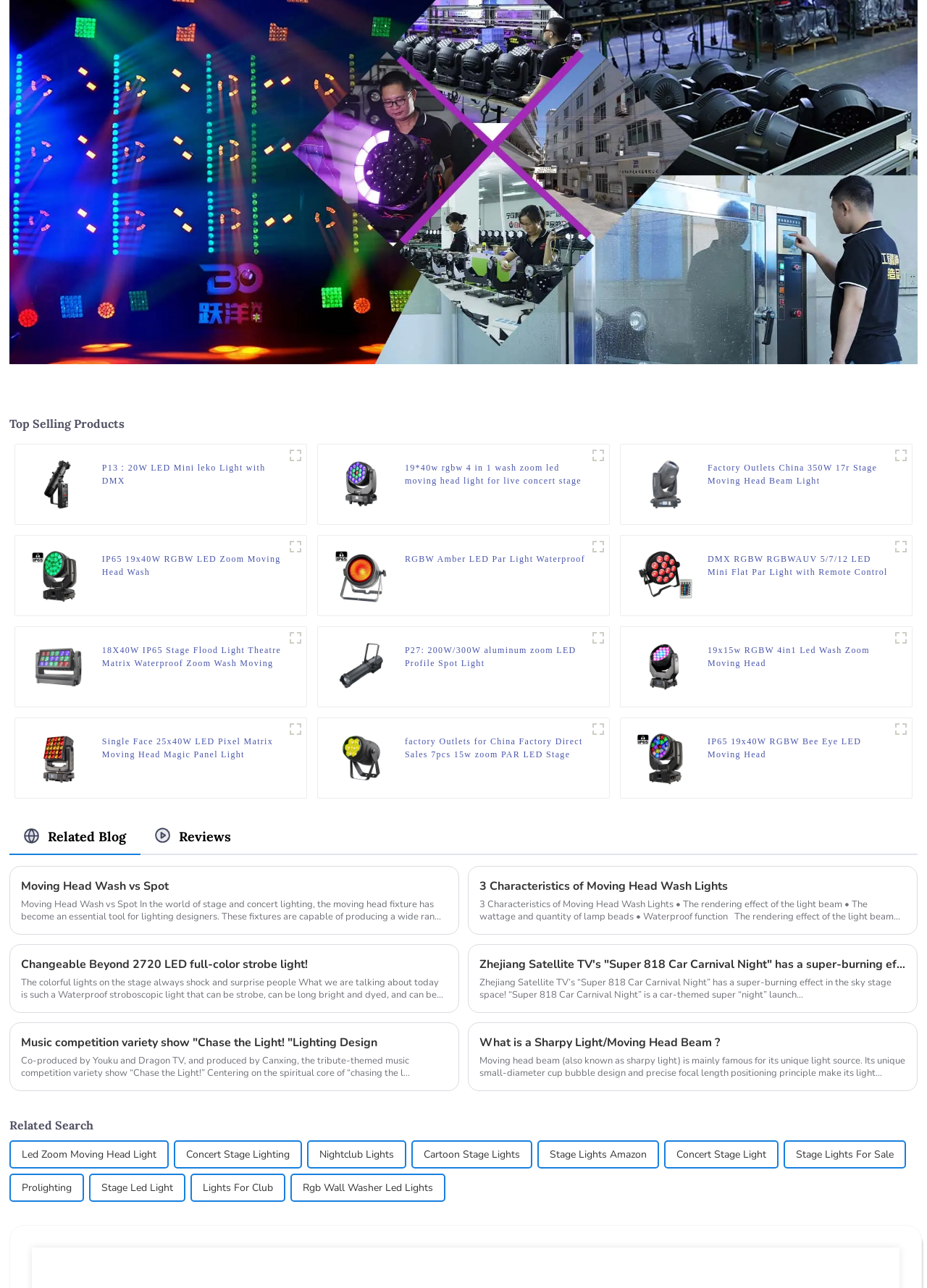Can you provide the bounding box coordinates for the element that should be clicked to implement the instruction: "Explore the '19*40w rgbw 4 in 1 wash zoom led moving head light for live concert stage tv show theatre church cet' product"?

[0.437, 0.358, 0.634, 0.378]